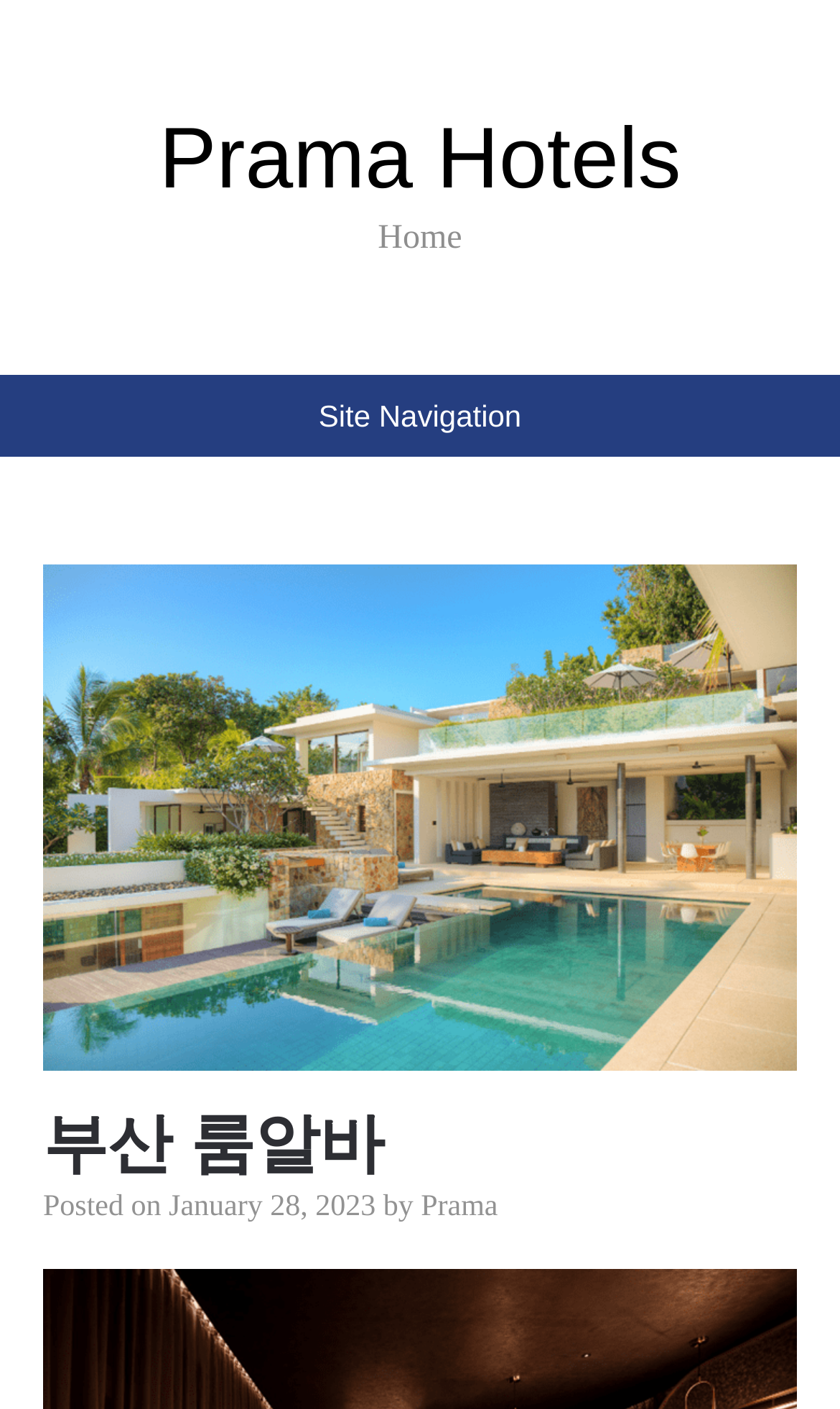Identify the bounding box coordinates for the UI element described by the following text: "Prama". Provide the coordinates as four float numbers between 0 and 1, in the format [left, top, right, bottom].

[0.501, 0.846, 0.593, 0.869]